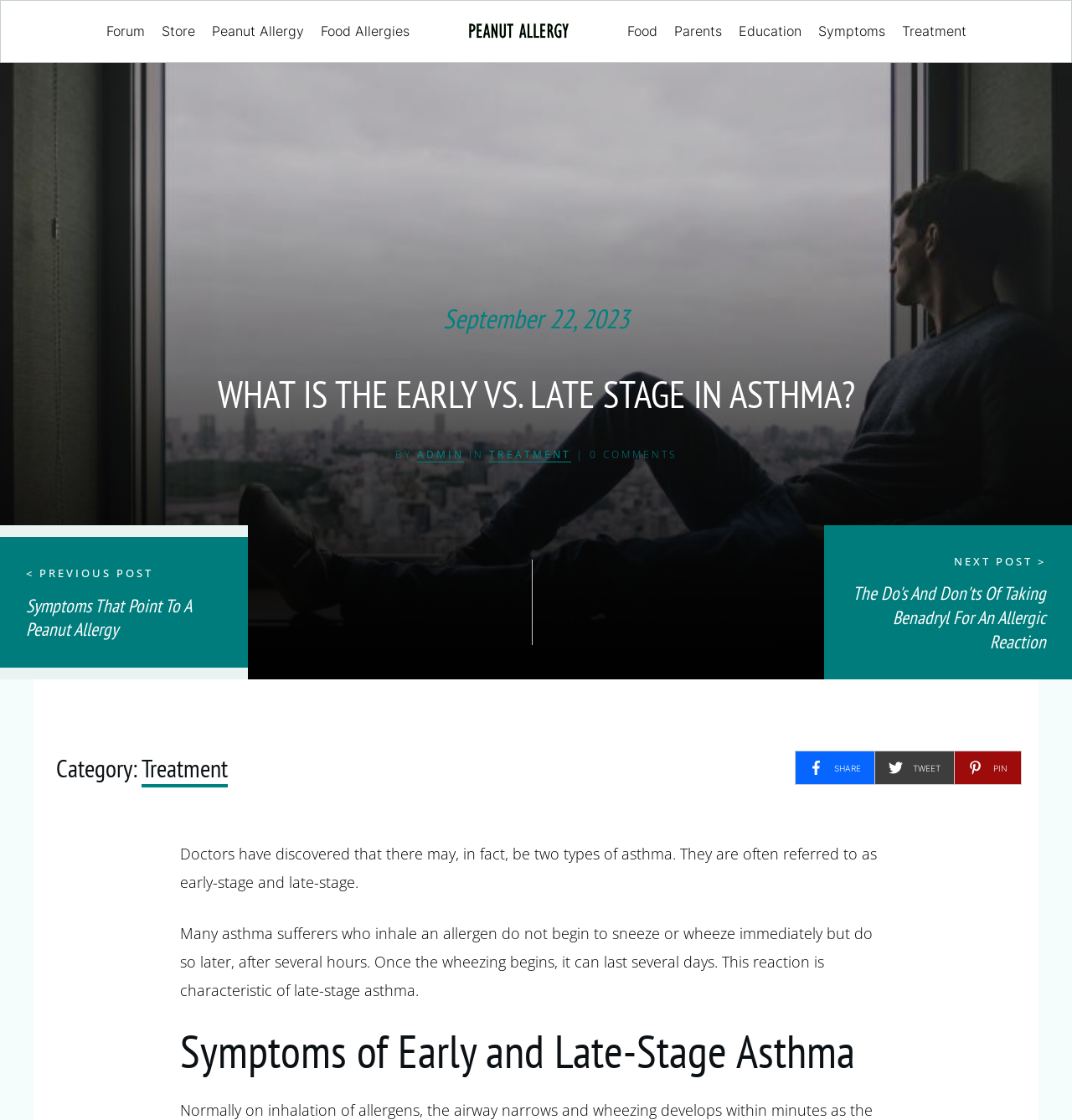Locate the bounding box coordinates of the element you need to click to accomplish the task described by this instruction: "share this article".

[0.754, 0.679, 0.803, 0.692]